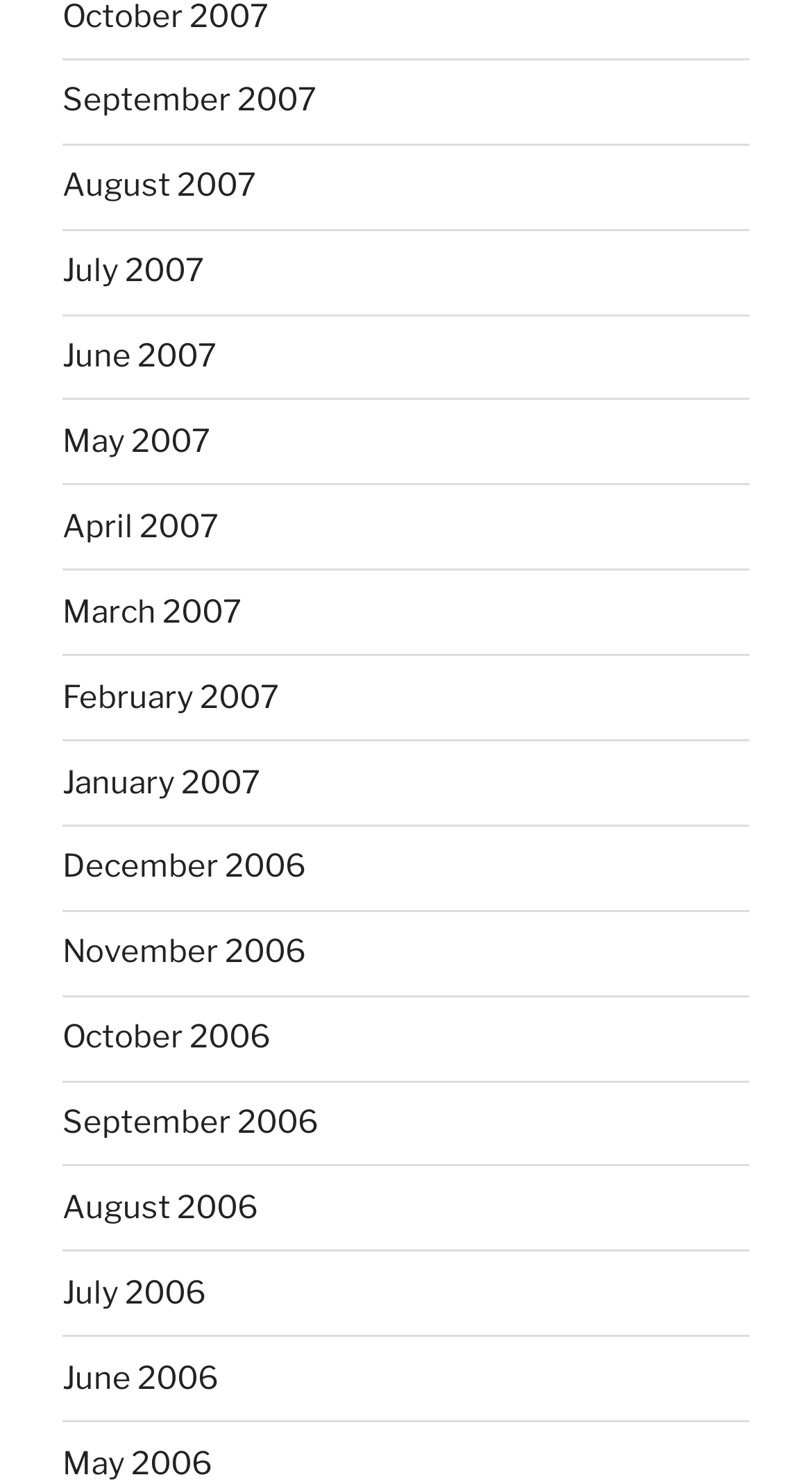How many months are listed in 2007?
Observe the image and answer the question with a one-word or short phrase response.

12